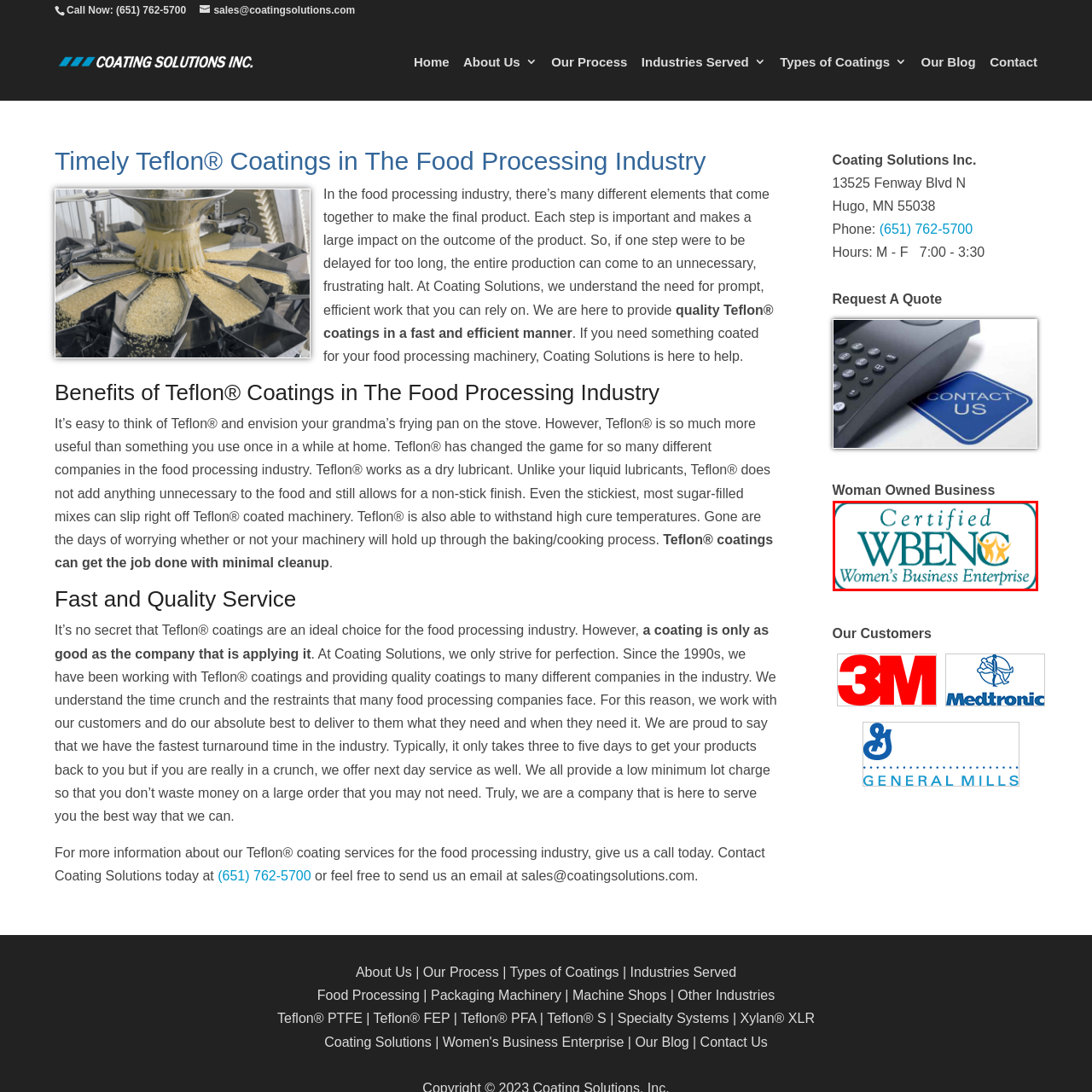Provide a detailed narrative of the image inside the red-bordered section.

The image displays the certification logo for the Women's Business Enterprise National Council (WBENC). This emblem signifies that the associated business is officially recognized as a certified Women's Business Enterprise. The certification is an essential recognition, aimed at promoting diversity and inclusion within the business community, particularly supporting companies that are at least 51% owned, operated, and controlled by women. This logo serves as a mark of distinction in the marketplace, helping clients and partners identify businesses committed to furthering women's economic opportunities and empowerment.